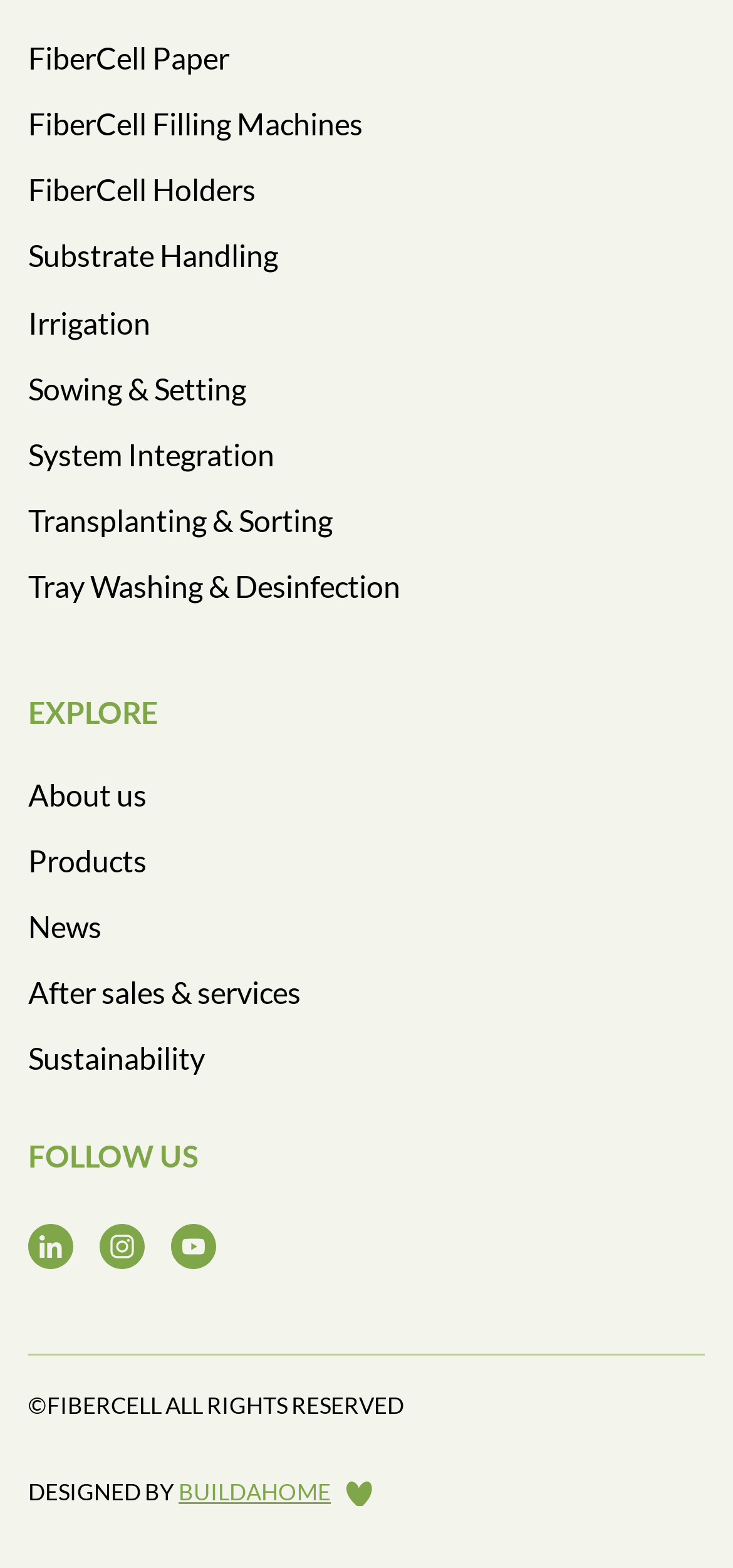Provide the bounding box coordinates for the specified HTML element described in this description: "Irrigation". The coordinates should be four float numbers ranging from 0 to 1, in the format [left, top, right, bottom].

[0.038, 0.194, 0.962, 0.217]